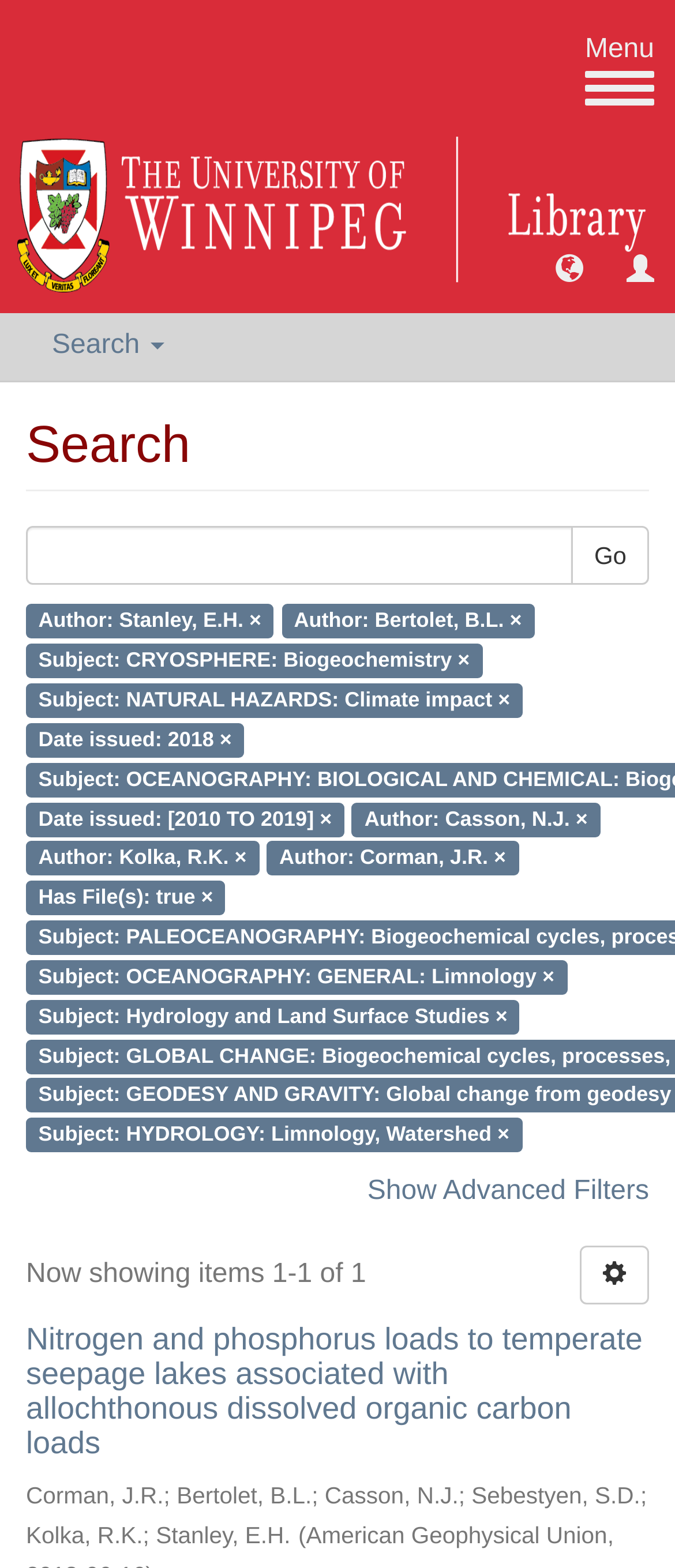What is the subject of the article?
Please provide a single word or phrase in response based on the screenshot.

Nitrogen and phosphorus loads